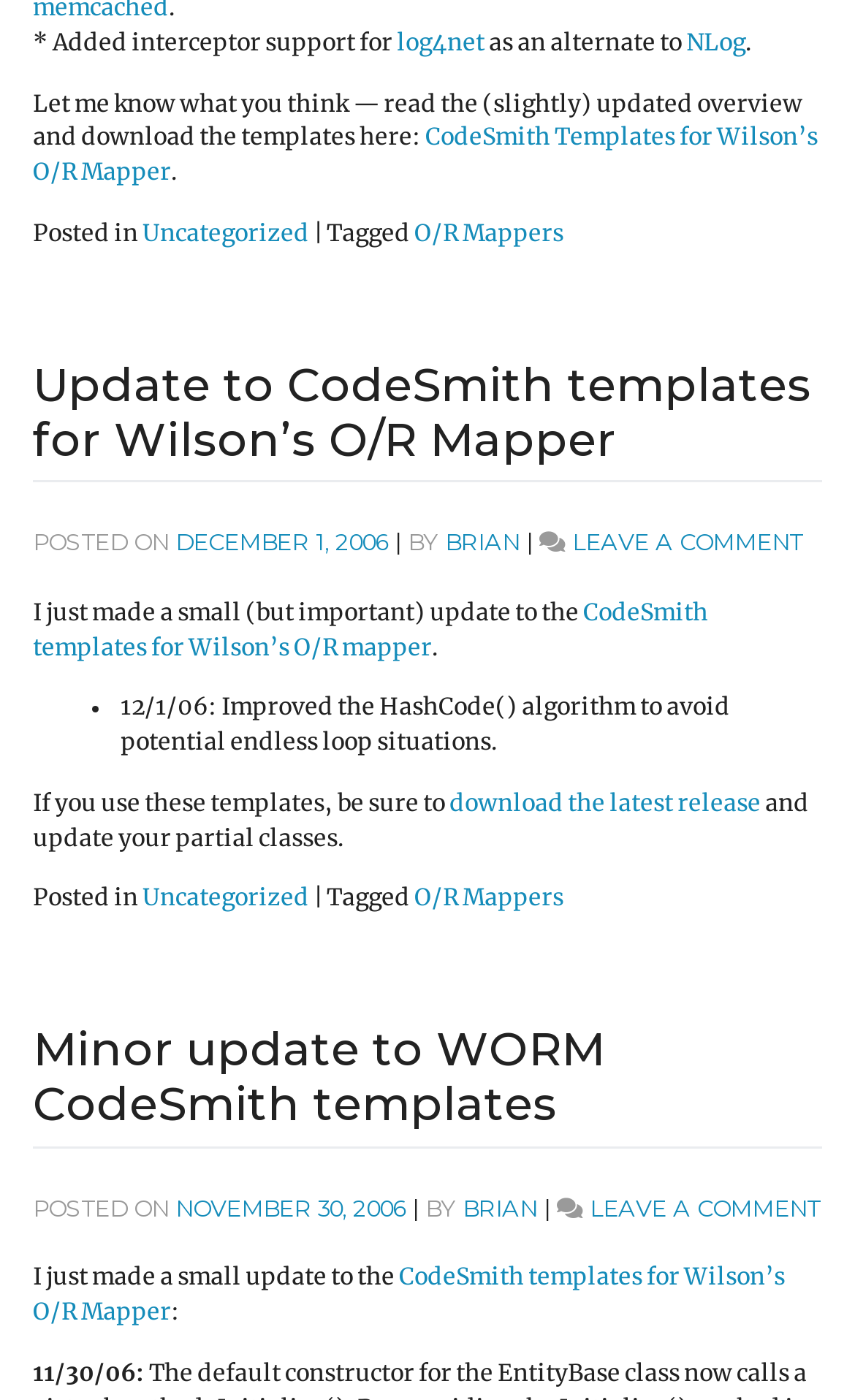Extract the bounding box coordinates of the UI element described by: "November 30, 2006". The coordinates should include four float numbers ranging from 0 to 1, e.g., [left, top, right, bottom].

[0.205, 0.853, 0.474, 0.873]